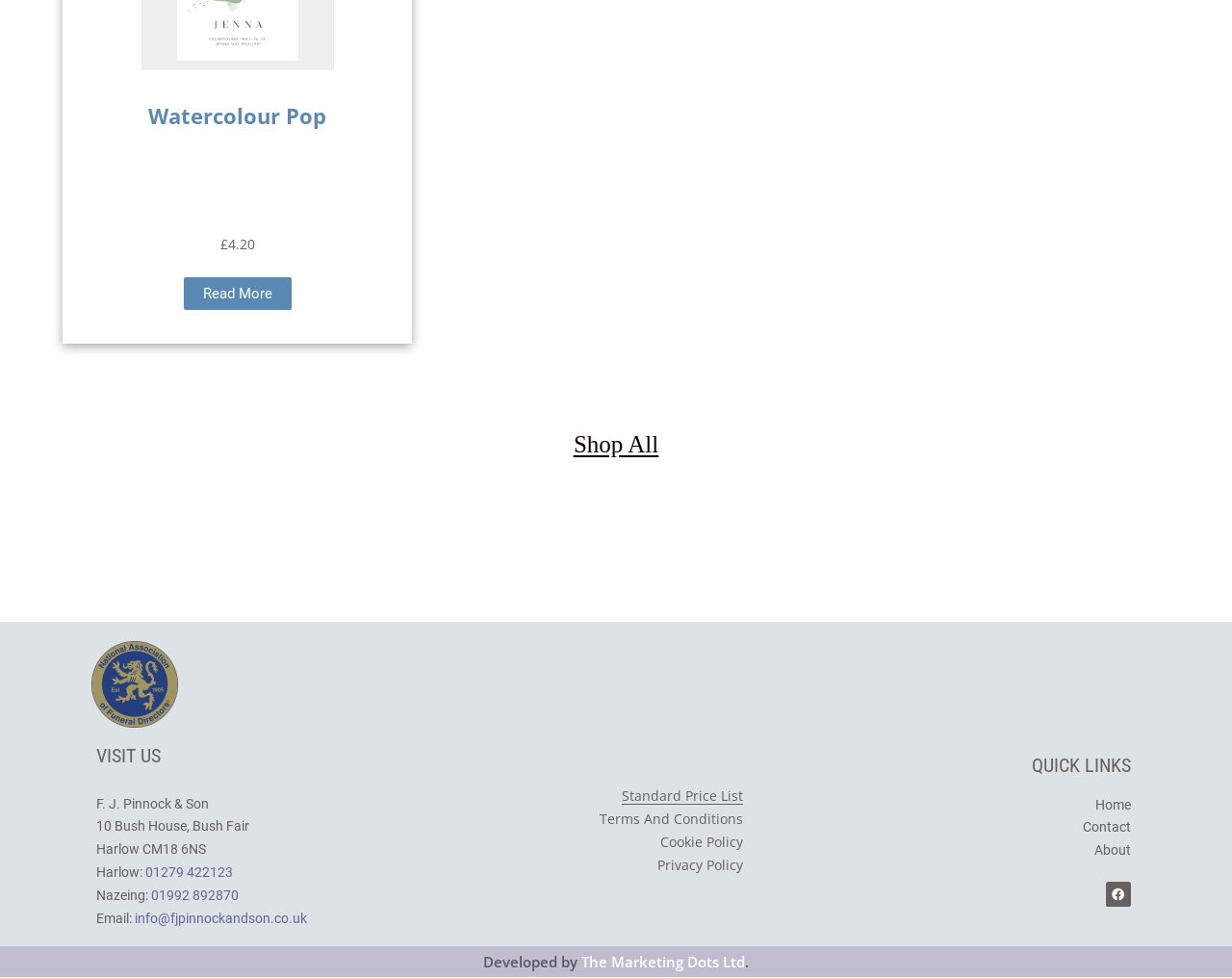Identify the bounding box coordinates for the UI element described as follows: "The Marketing Dots Ltd". Ensure the coordinates are four float numbers between 0 and 1, formatted as [left, top, right, bottom].

[0.472, 0.974, 0.605, 0.994]